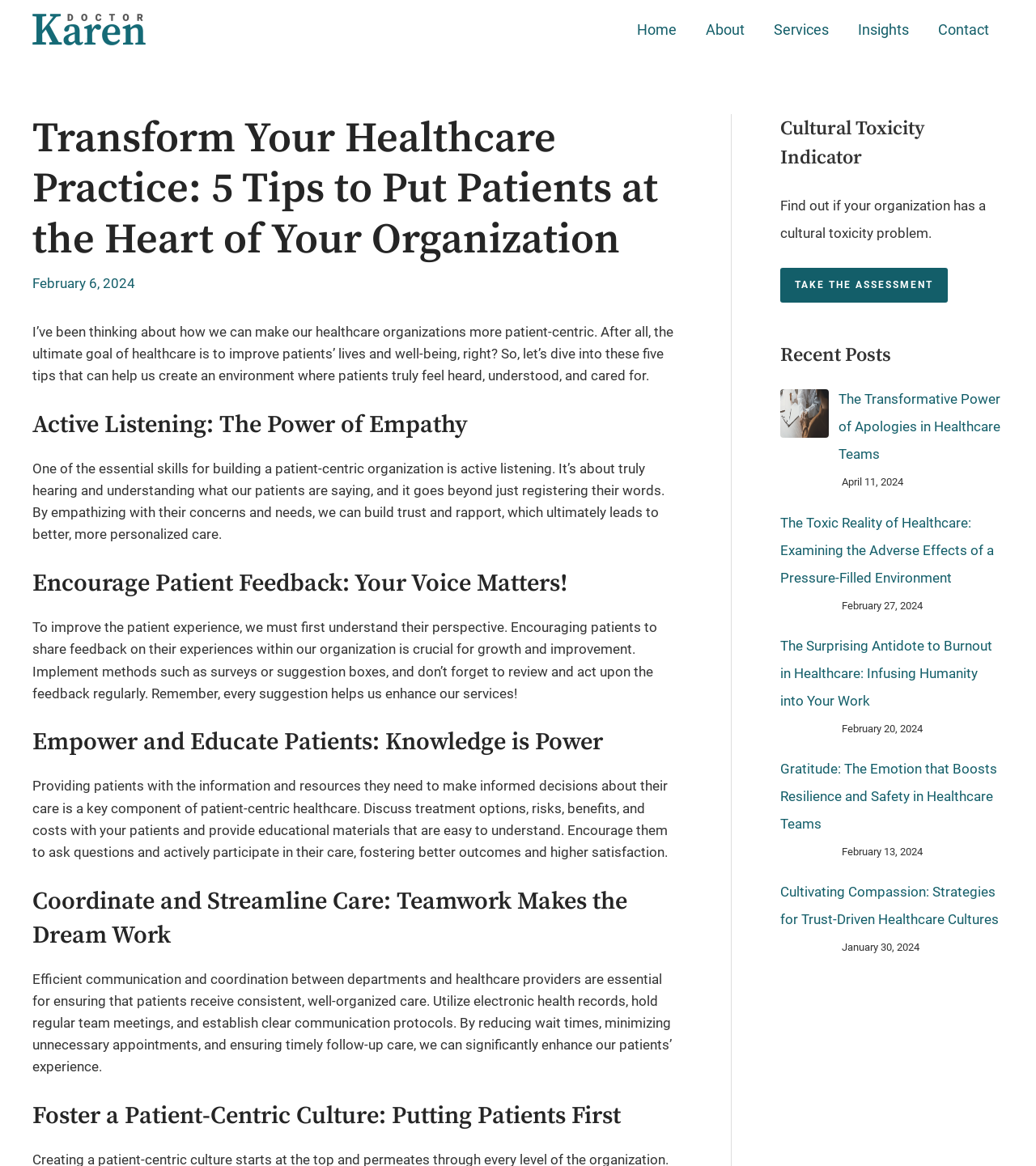Identify the bounding box coordinates of the region that needs to be clicked to carry out this instruction: "Take the 'Cultural Toxicity Indicator' assessment". Provide these coordinates as four float numbers ranging from 0 to 1, i.e., [left, top, right, bottom].

[0.753, 0.229, 0.915, 0.259]